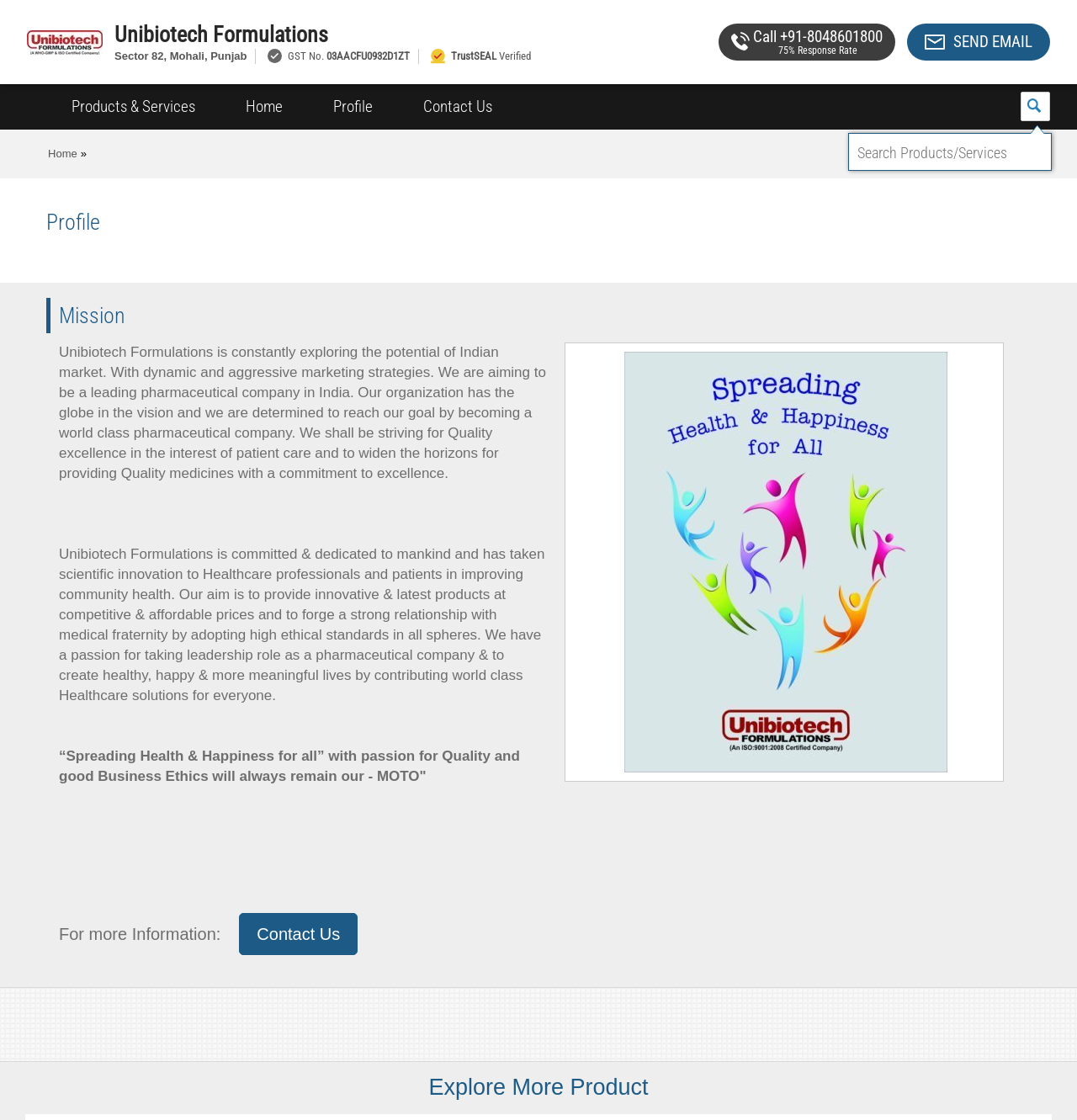How can I contact the company?
Please respond to the question with a detailed and informative answer.

The company's contact information can be found in the top section of the webpage, where the company's address and phone number are listed. There is also a 'SEND EMAIL' button located next to the phone number.